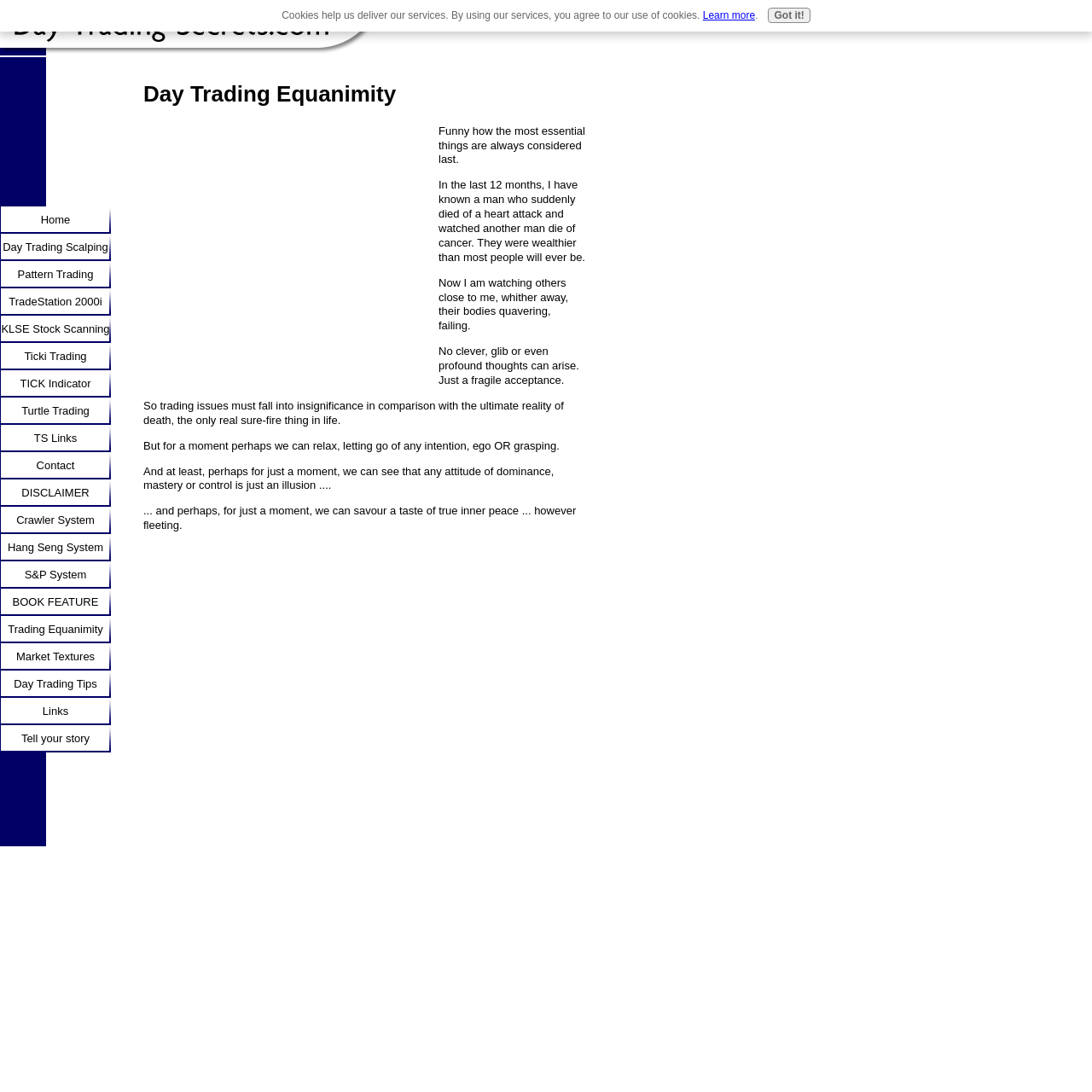Locate the bounding box coordinates of the element you need to click to accomplish the task described by this instruction: "Click on the 'Day Trading Scalping' link".

[0.0, 0.214, 0.102, 0.239]